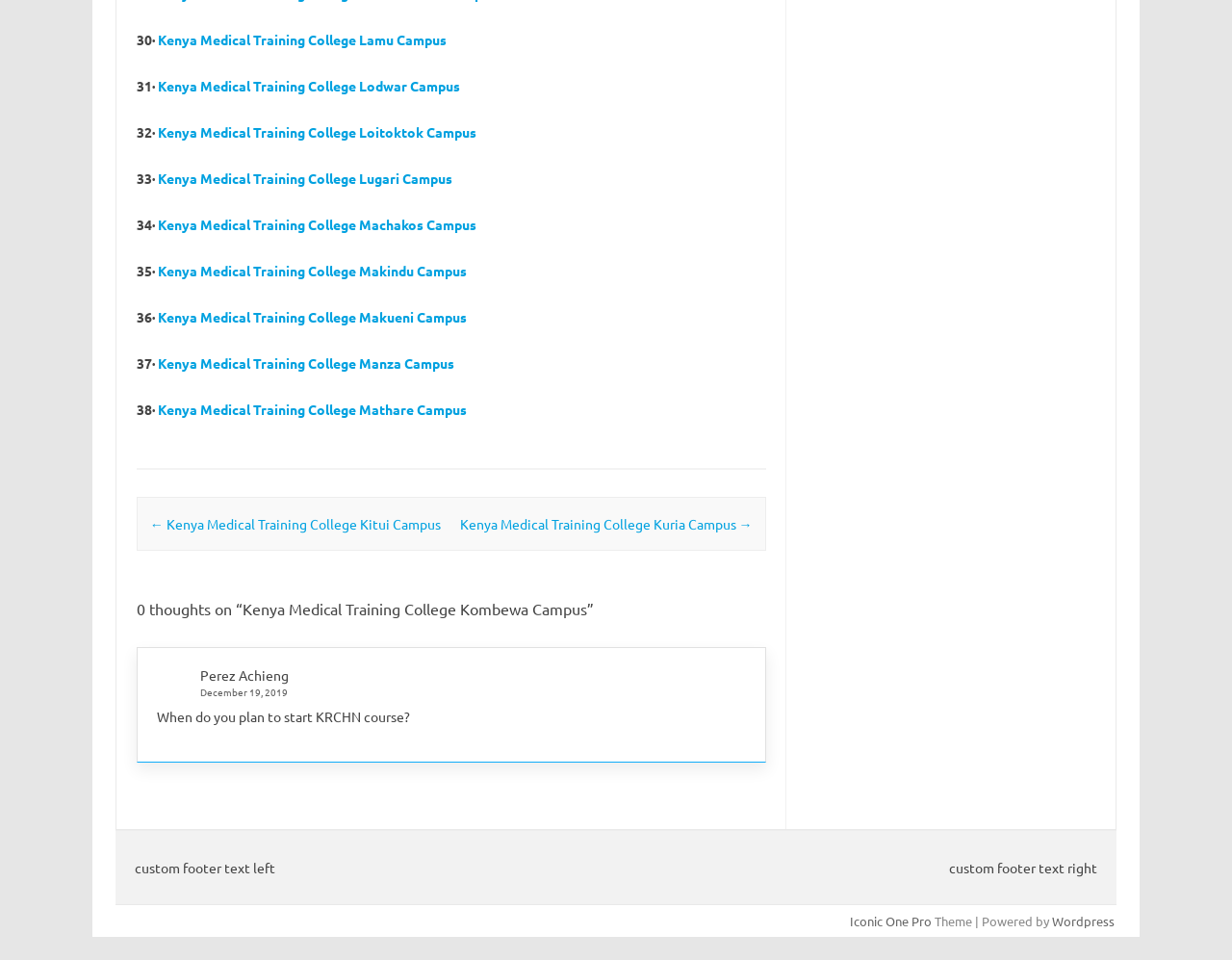Determine the coordinates of the bounding box for the clickable area needed to execute this instruction: "Click on Kenya Medical Training College Lamu Campus".

[0.128, 0.032, 0.362, 0.05]